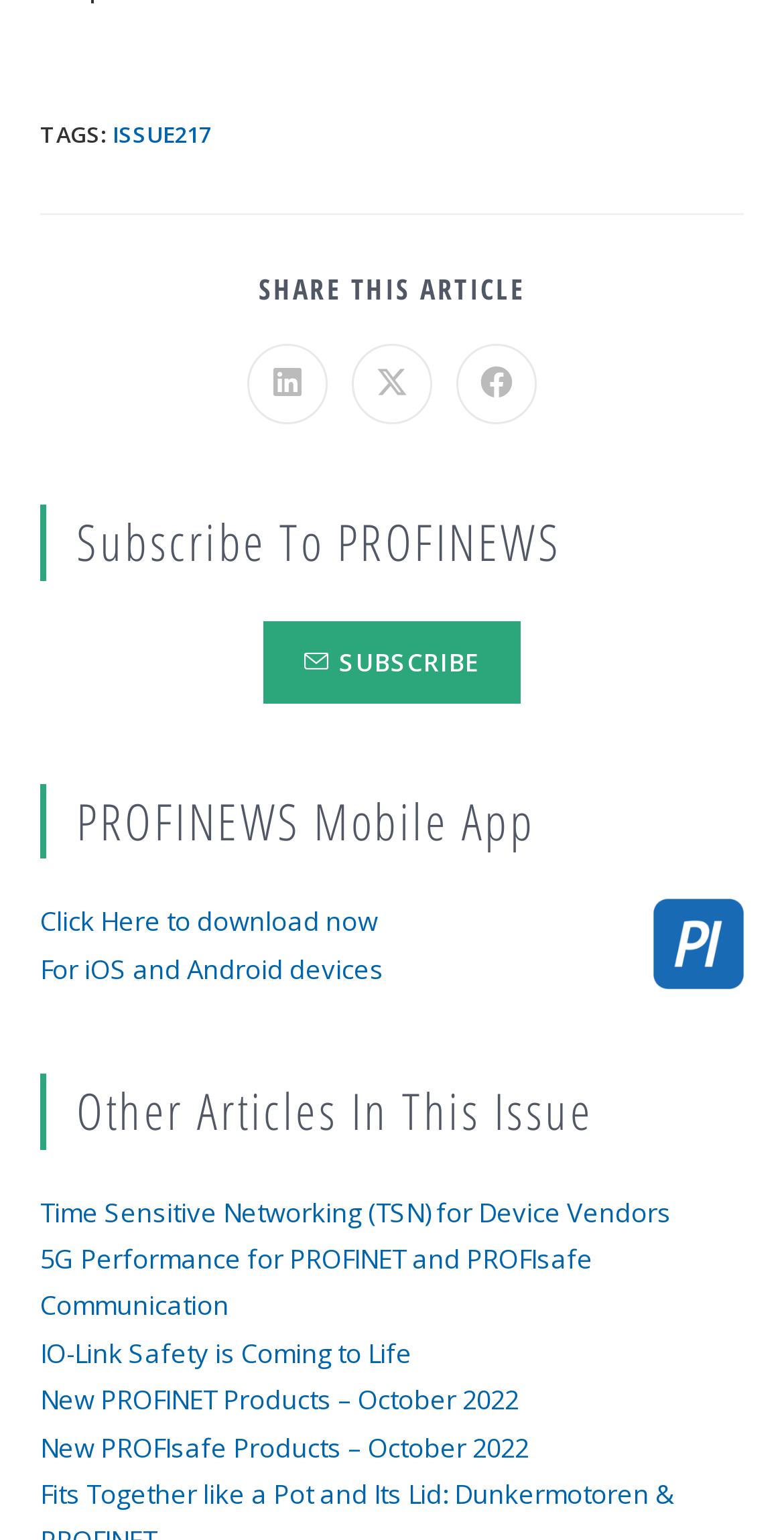Reply to the question below using a single word or brief phrase:
What is the platform for which the mobile app can be downloaded?

iOS and Android